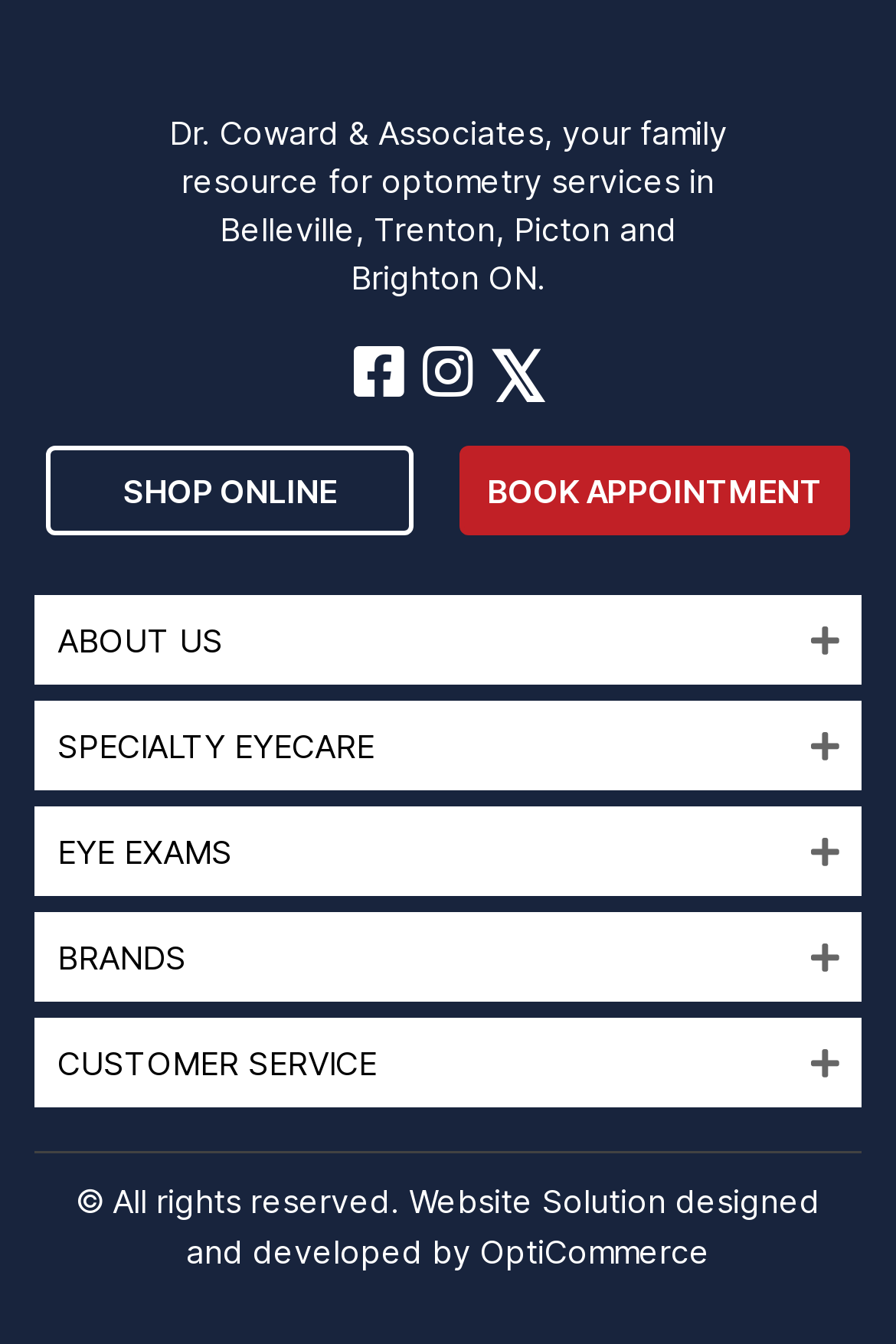What is the name of the optometry service provider?
Carefully analyze the image and provide a thorough answer to the question.

The name of the optometry service provider can be found in the static text element at the top of the webpage, which reads 'Dr. Coward & Associates, your family resource for optometry services in Belleville, Trenton, Picton and Brighton ON.'